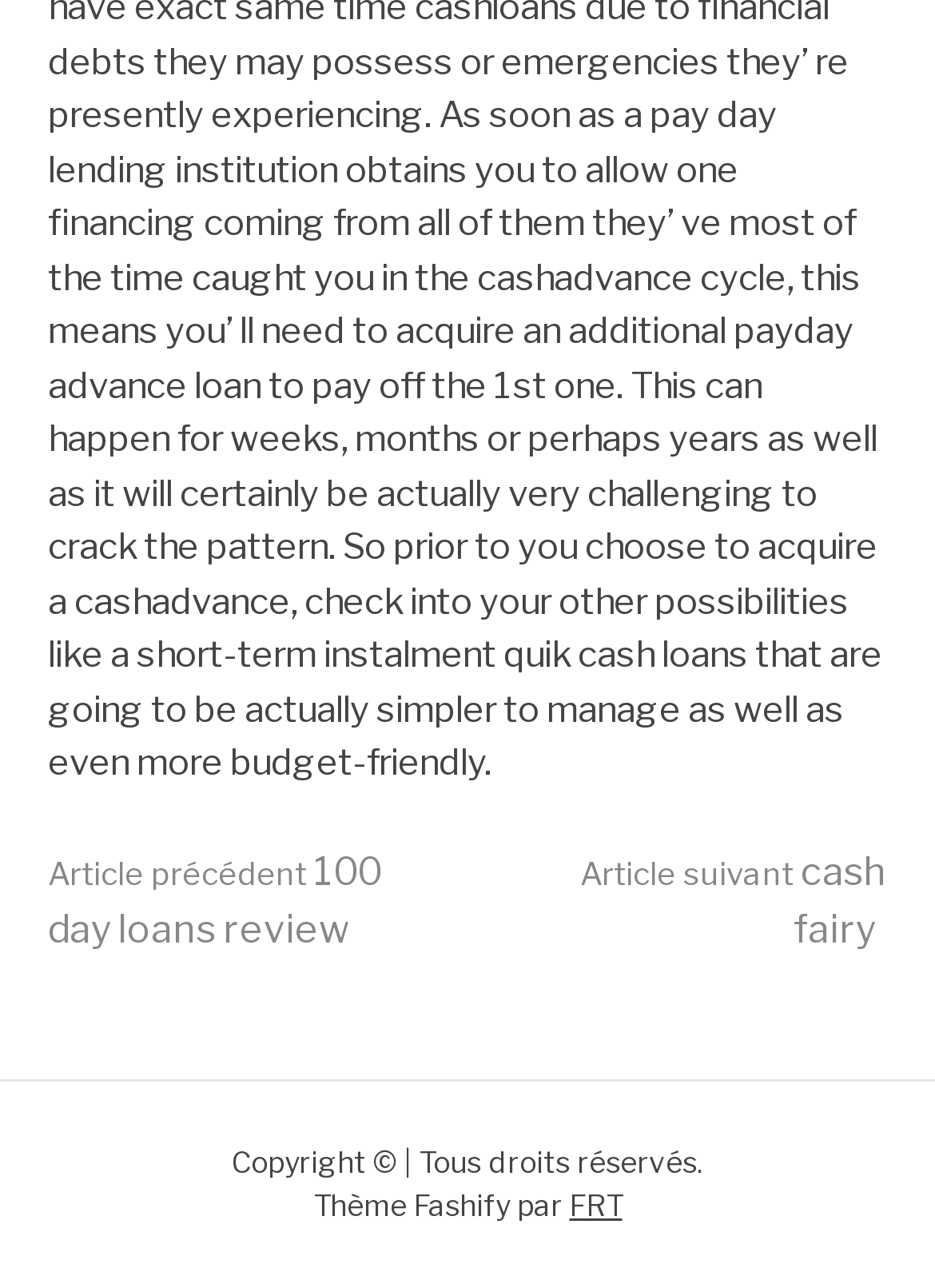What is the copyright information?
Answer the question in as much detail as possible.

I found the copyright information at the bottom of the webpage, which is 'Copyright © | Tous droits réservés.'